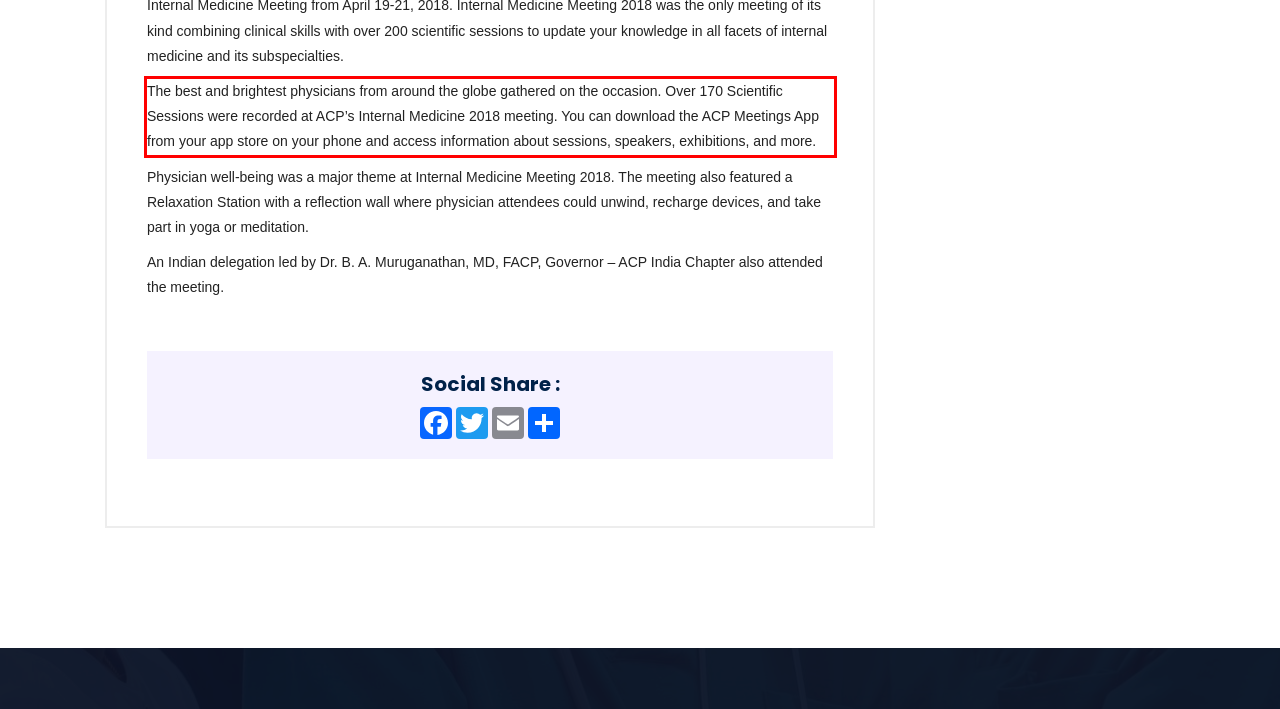Using the provided screenshot, read and generate the text content within the red-bordered area.

The best and brightest physicians from around the globe gathered on the occasion. Over 170 Scientific Sessions were recorded at ACP’s Internal Medicine 2018 meeting. You can download the ACP Meetings App from your app store on your phone and access information about sessions, speakers, exhibitions, and more.